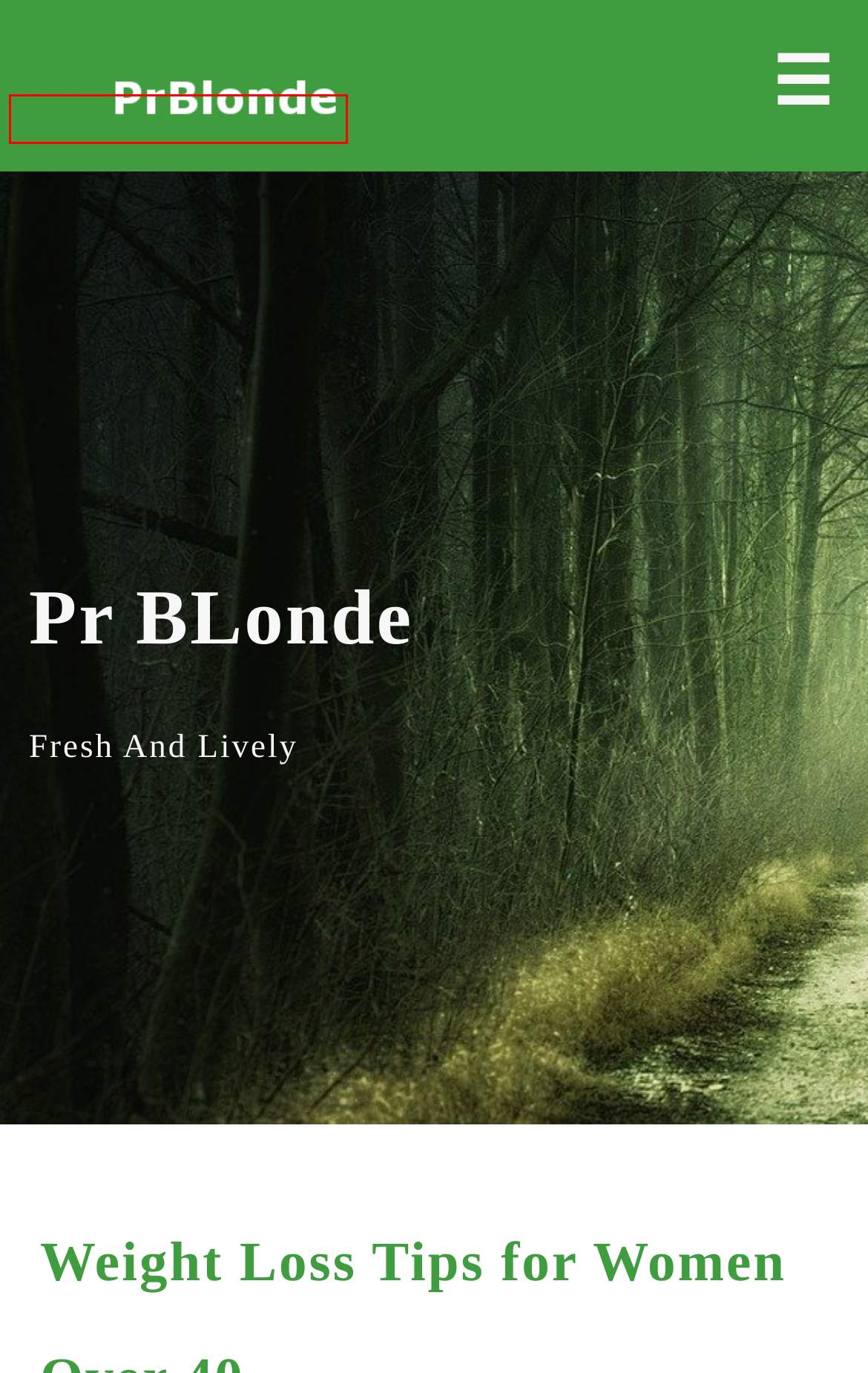You have a screenshot of a webpage with a red rectangle bounding box. Identify the best webpage description that corresponds to the new webpage after clicking the element within the red bounding box. Here are the candidates:
A. July 2023 – Pr BLonde
B. balance diet – Pr BLonde
C. Cortexi Reviews – Pr BLonde
D. Weight Loss – Pr BLonde
E. Health and Lifestyle – Pr BLonde
F. November 2022 – Pr BLonde
G. Pr BLonde – Fresh And Lively
H. boosters – Pr BLonde

G